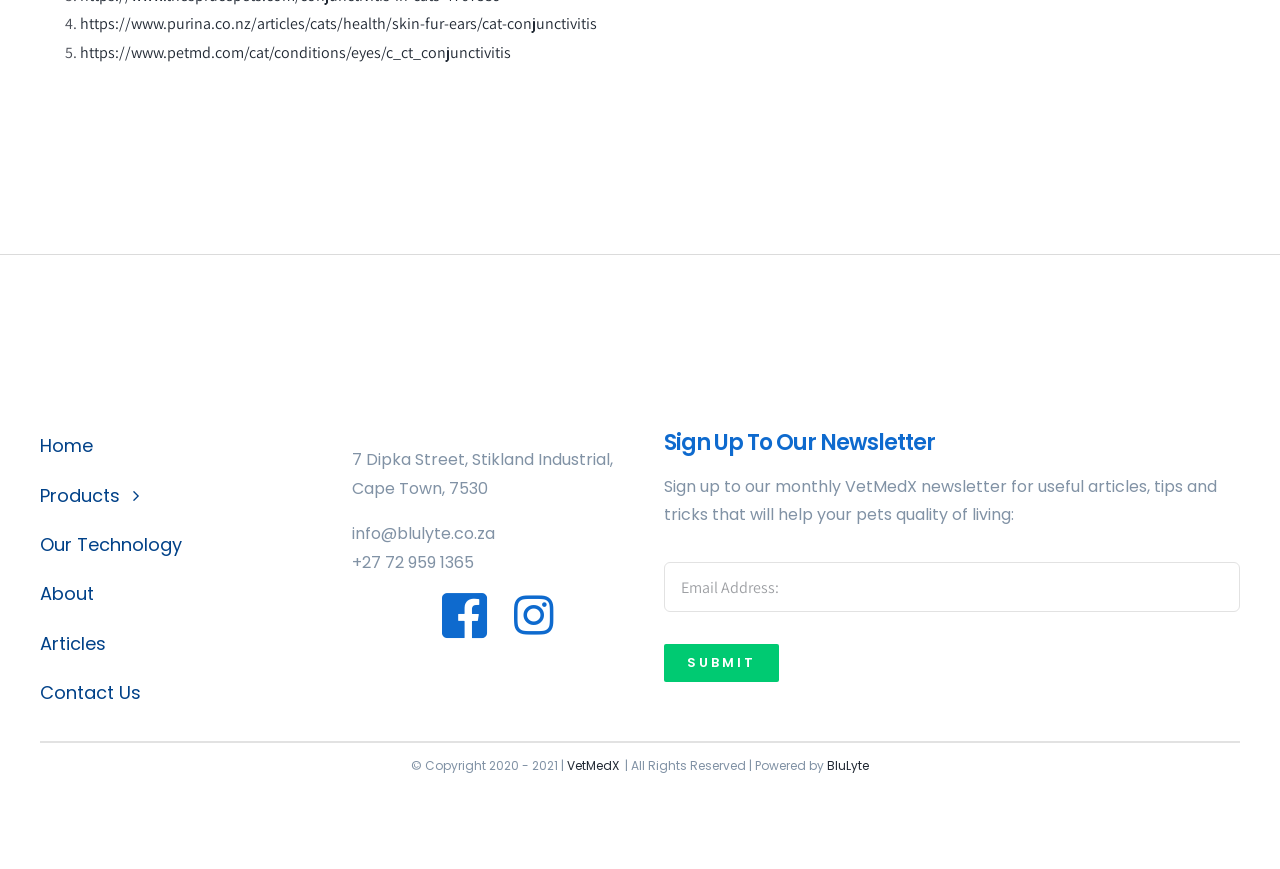How many links are in the navigation menu?
Look at the screenshot and respond with a single word or phrase.

6